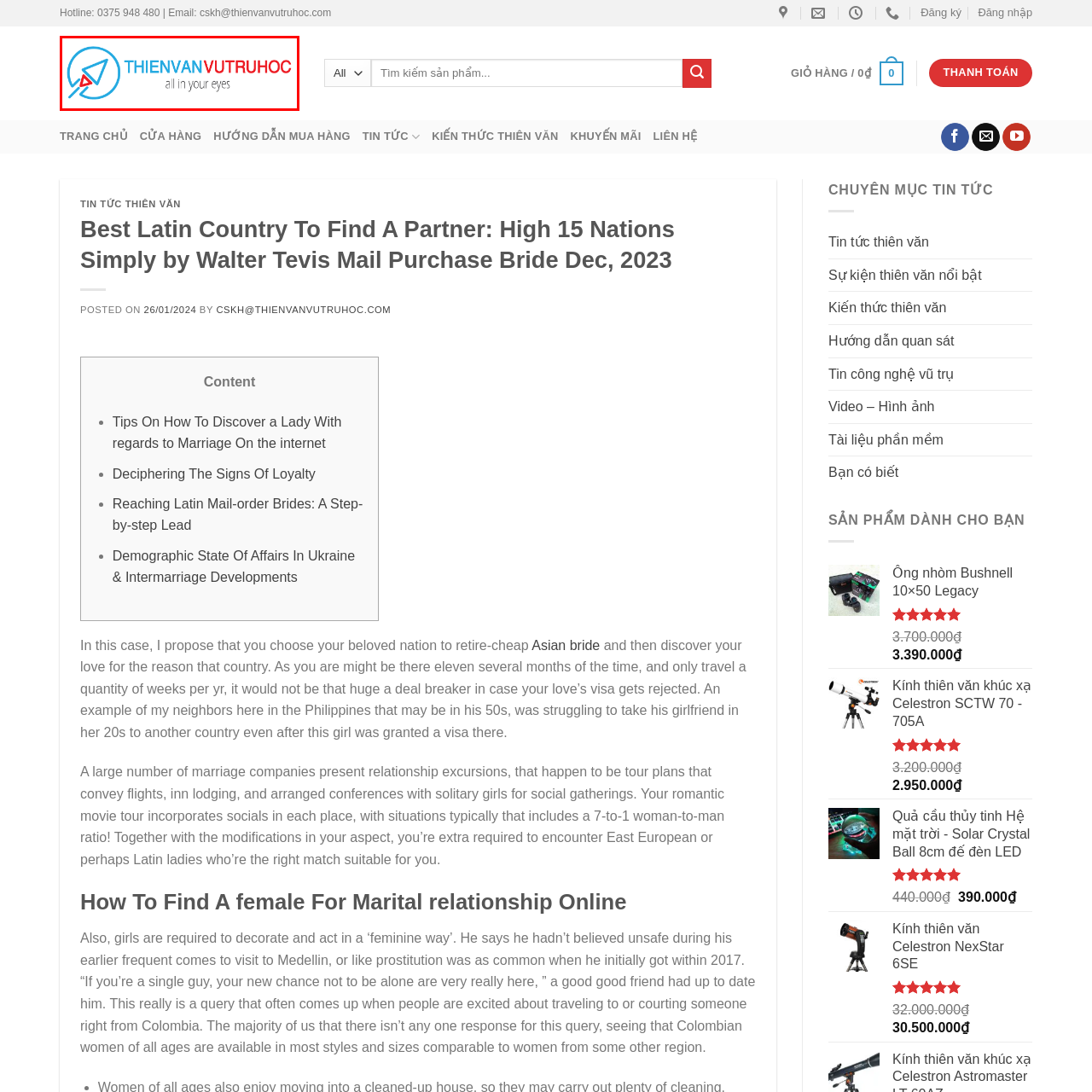What is the theme associated with the field of astronomy?
Focus on the image inside the red bounding box and offer a thorough and detailed answer to the question.

The stylized graphic of a compass or navigational symbol, represented in blue and red, accompanies the text, which suggests a focus on exploration and discovery associated with the field of astronomy.